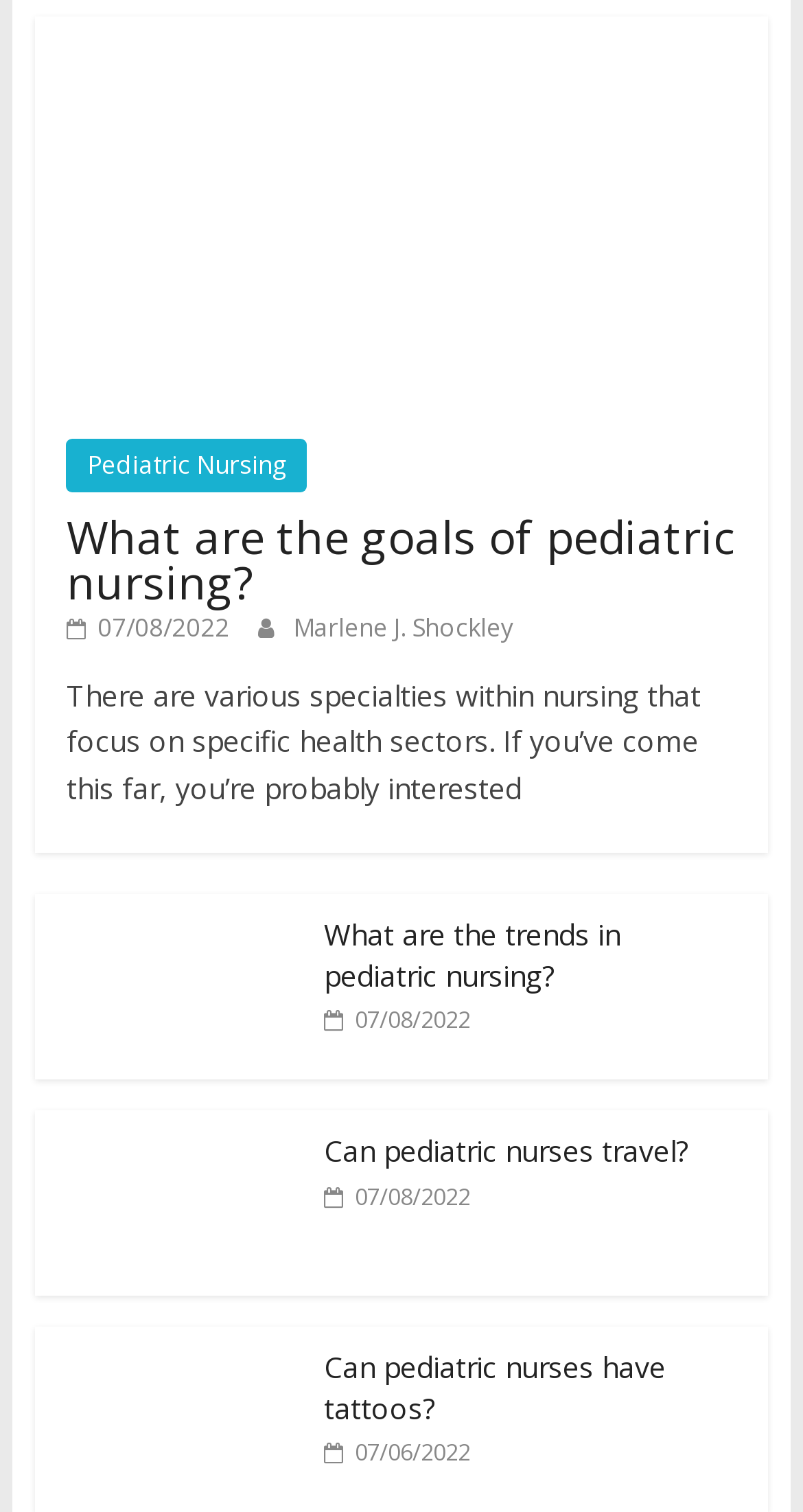Highlight the bounding box coordinates of the element you need to click to perform the following instruction: "Click the 'Let’s talk' link."

None